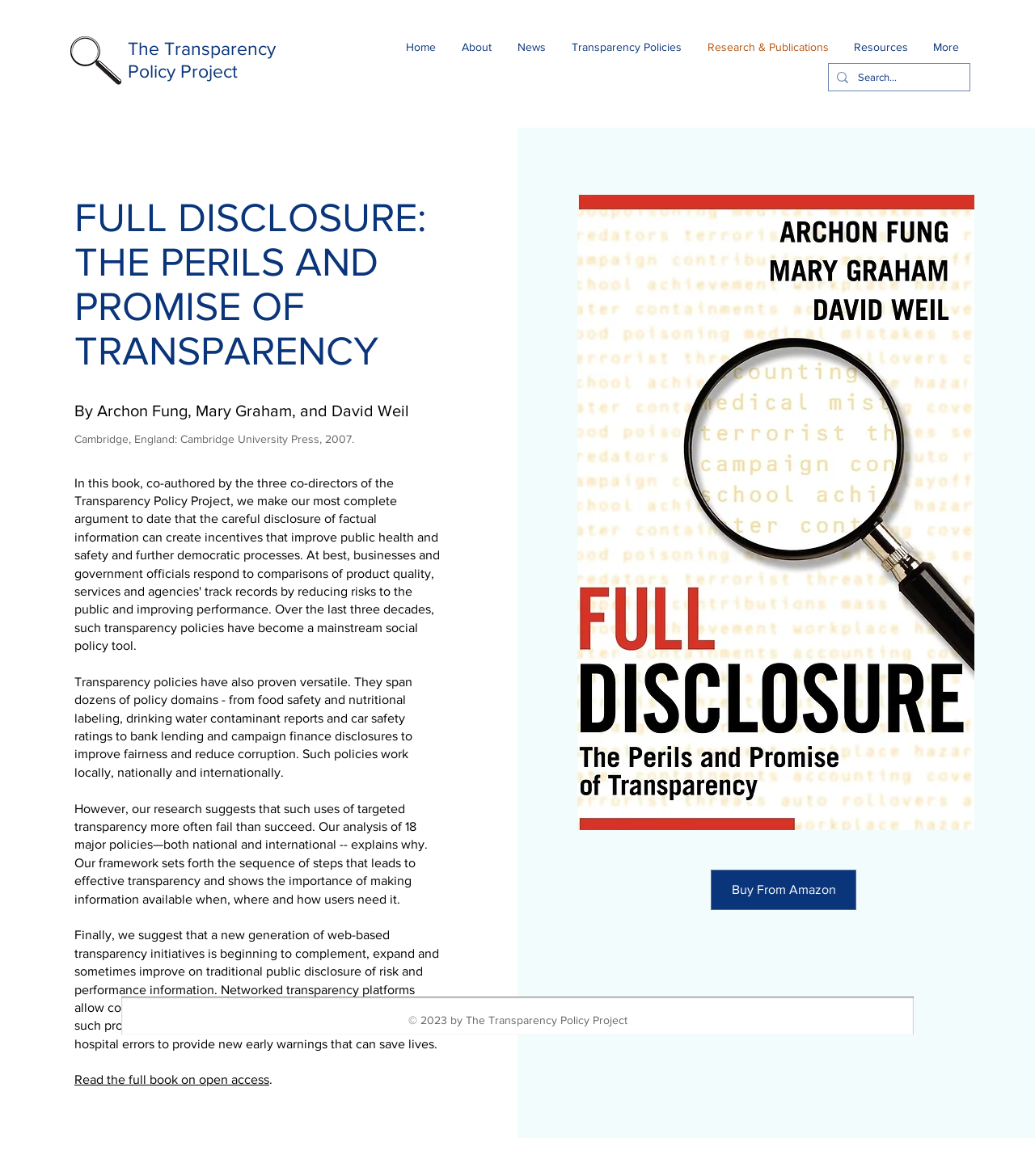Answer the question below with a single word or a brief phrase: 
Where can the full book be read?

on open access